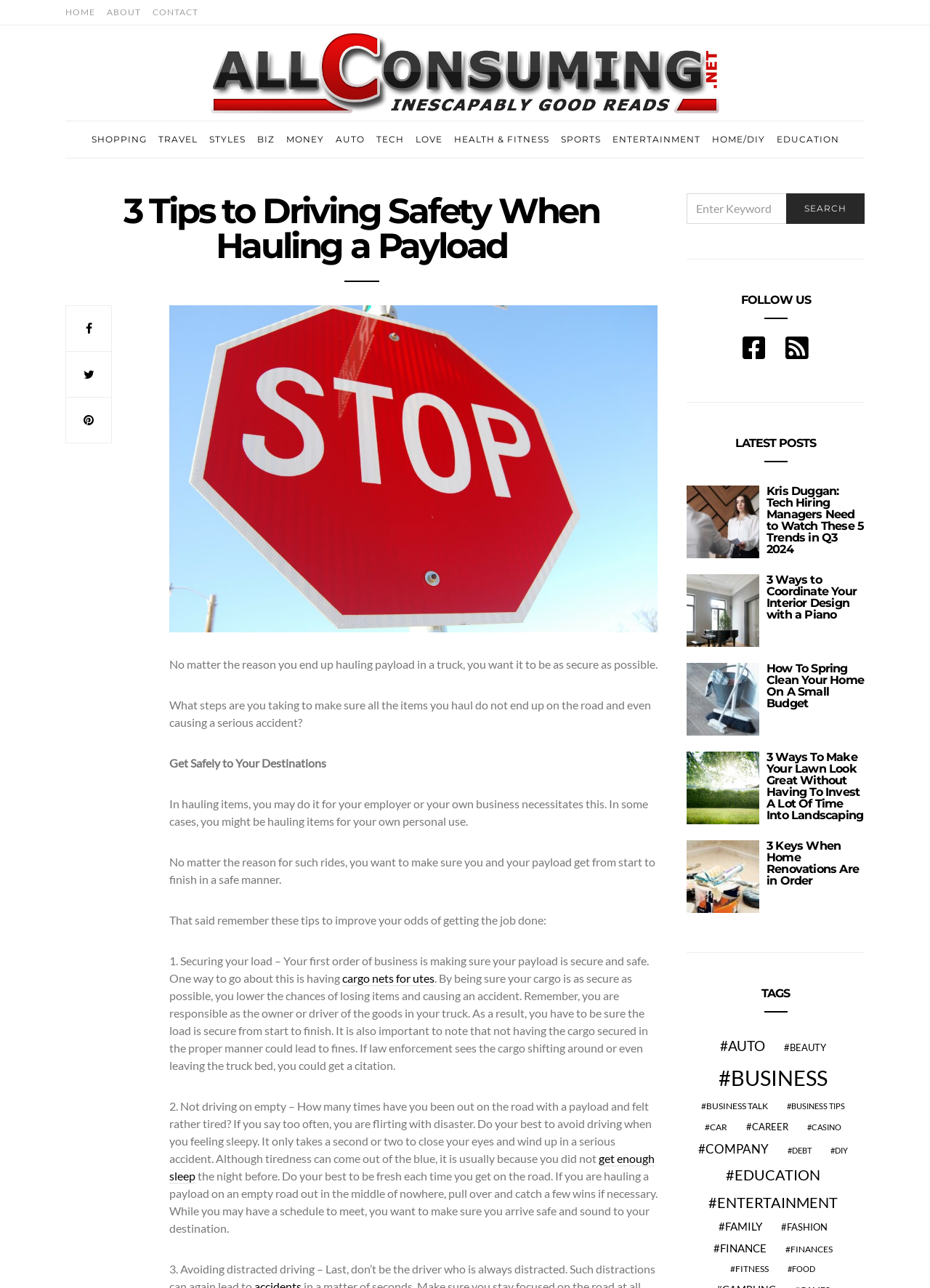Find the bounding box of the UI element described as: "parent_node: HOME". The bounding box coordinates should be given as four float values between 0 and 1, i.e., [left, top, right, bottom].

[0.944, 0.682, 0.975, 0.704]